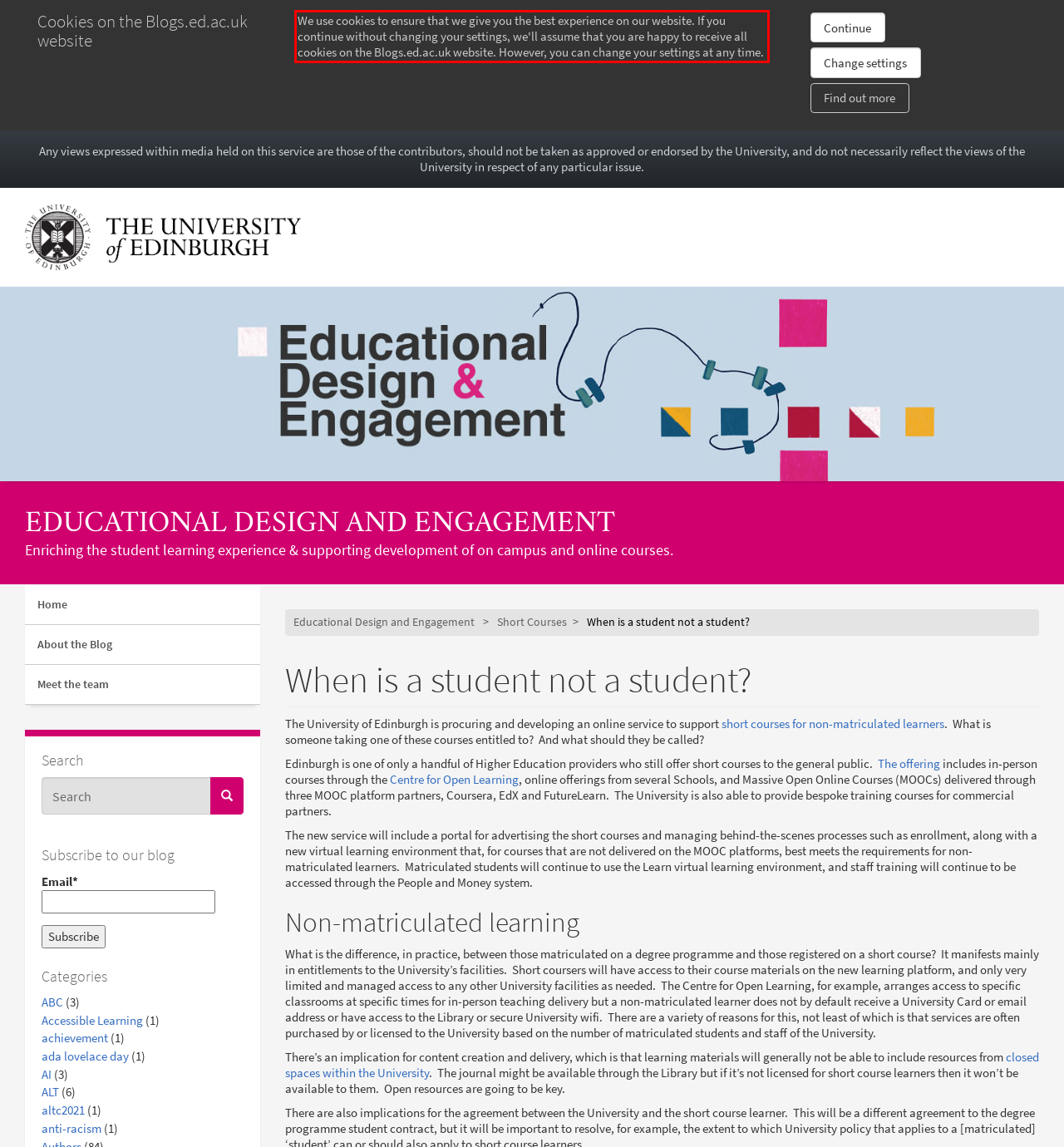Given the screenshot of a webpage, identify the red rectangle bounding box and recognize the text content inside it, generating the extracted text.

We use cookies to ensure that we give you the best experience on our website. If you continue without changing your settings, we'll assume that you are happy to receive all cookies on the Blogs.ed.ac.uk website. However, you can change your settings at any time.